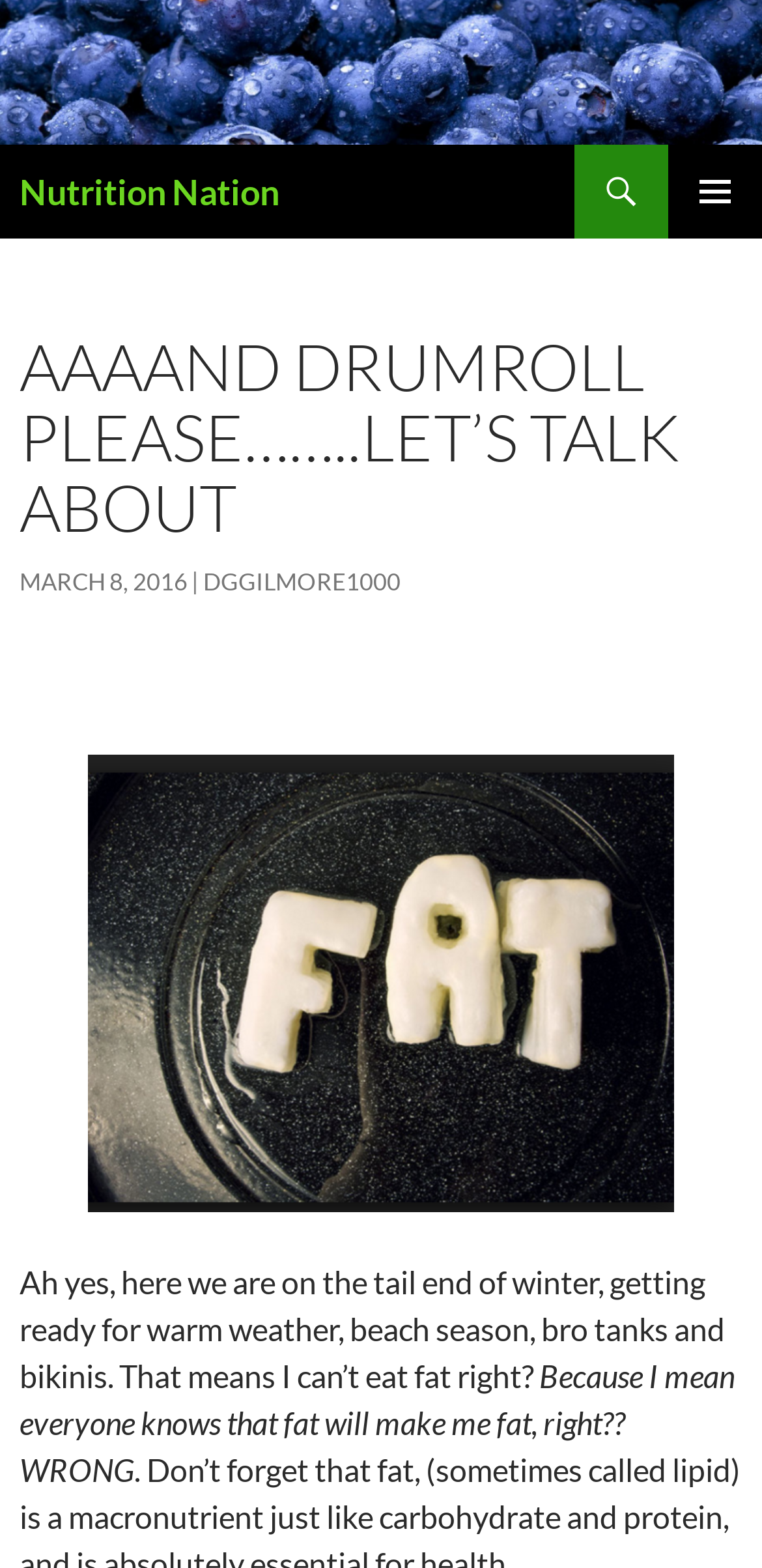What is the topic of the article?
Kindly offer a detailed explanation using the data available in the image.

The topic of the article can be inferred from the title 'AAAAND DRUMROLL PLEASE……..LET’S TALK ABOUT' and the content of the article, which discusses the relationship between fat and weight gain.